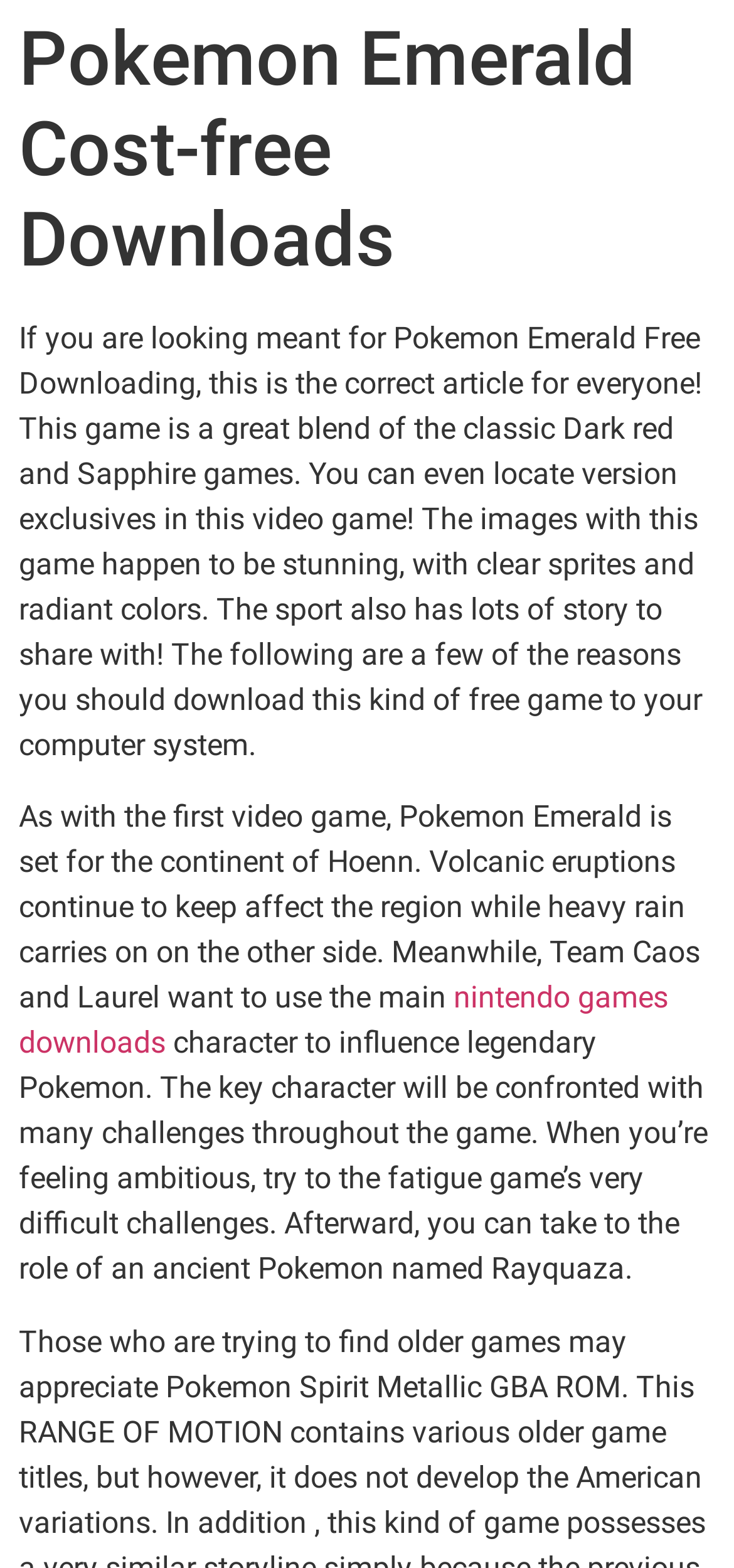Bounding box coordinates should be in the format (top-left x, top-left y, bottom-right x, bottom-right y) and all values should be floating point numbers between 0 and 1. Determine the bounding box coordinate for the UI element described as: nintendo games downloads

[0.026, 0.625, 0.91, 0.677]